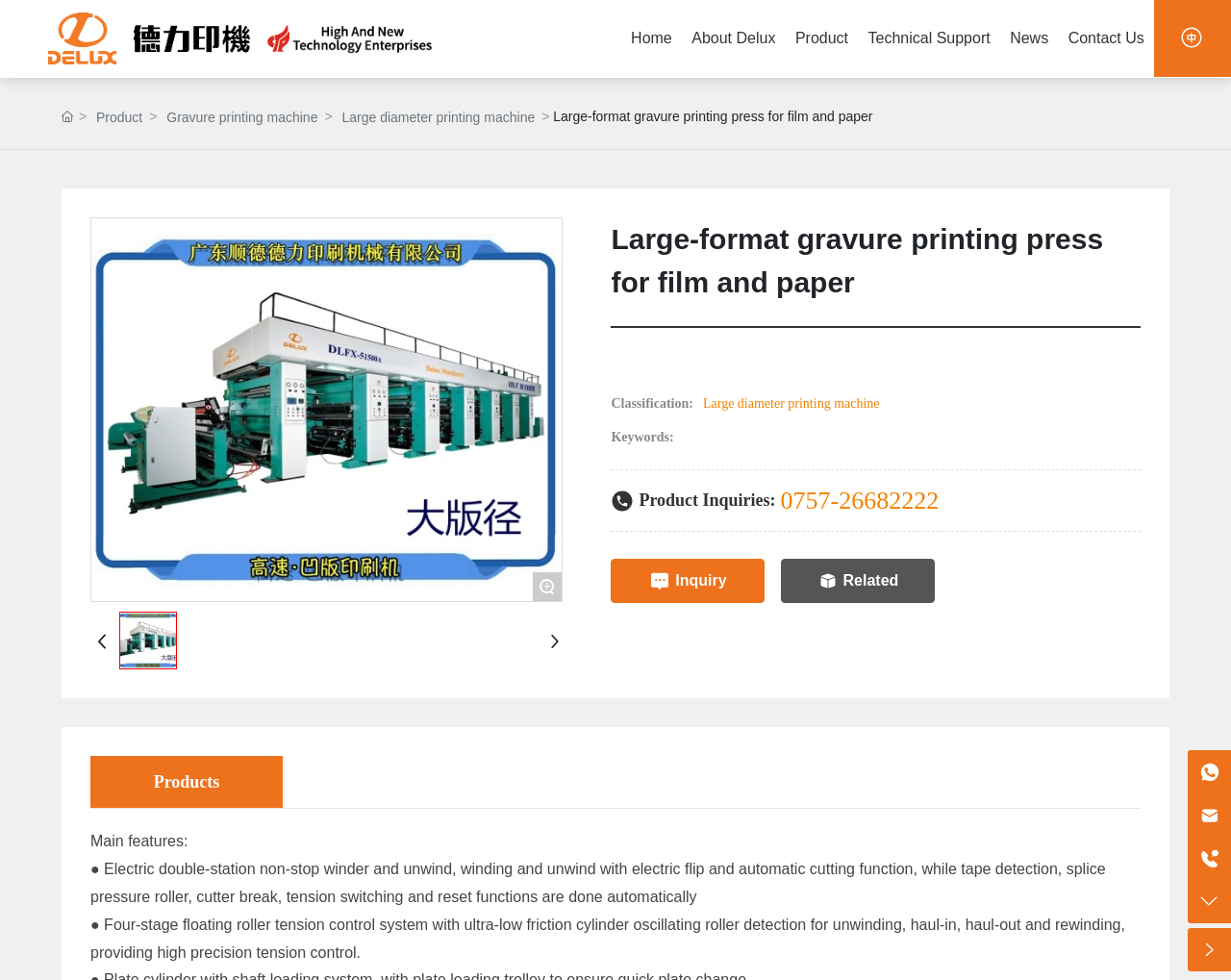Give a comprehensive overview of the webpage, including key elements.

The webpage is about a large-format gravure printing press for film and paper, specifically from Guangdong Shunde Deli Printing Machinery Co., Ltd. At the top, there is a navigation menu with links to "Home", "About Delux", "Product", "Technical Support", "News", and "Contact Us". 

To the right of the navigation menu, there is a small logo of "Deli Printing" with a link to the company's homepage. Below the navigation menu, there is a large image of the printing press, accompanied by a heading that repeats the product name. 

On the left side of the page, there is a sidebar with links to various products, including "Gravure printing machine" and "Large diameter printing machine". Below the sidebar, there is a section with product information, including classification, keywords, and product inquiries. 

The main content of the page describes the features of the printing press, including electric double-station non-stop winder and unwind, and a four-stage floating roller tension control system. 

At the bottom of the page, there are links to contact the company through WhatsApp, email, and phone. There are also links to related products and a section titled "Products".